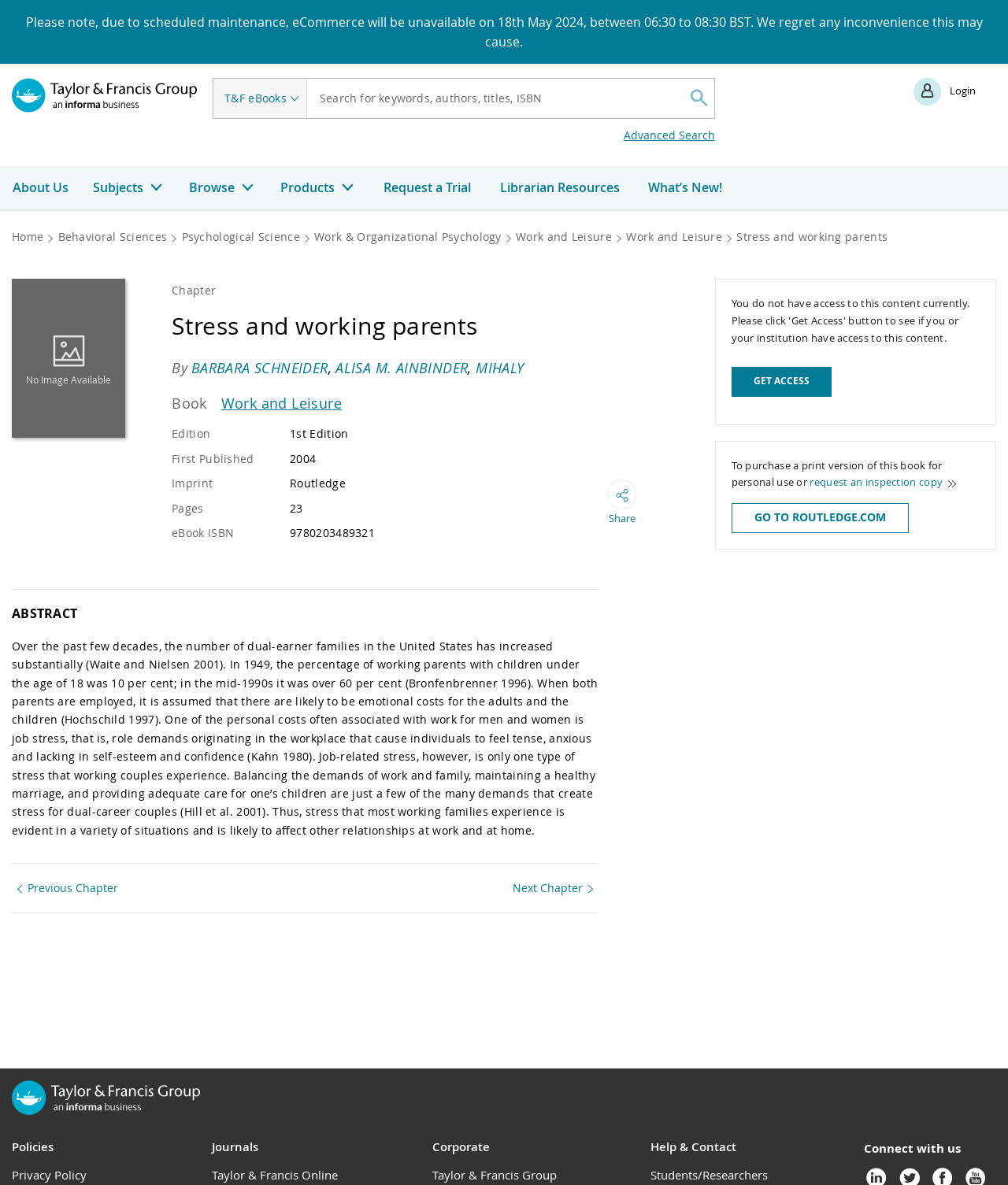Identify the primary heading of the webpage and provide its text.

Stress and working parents